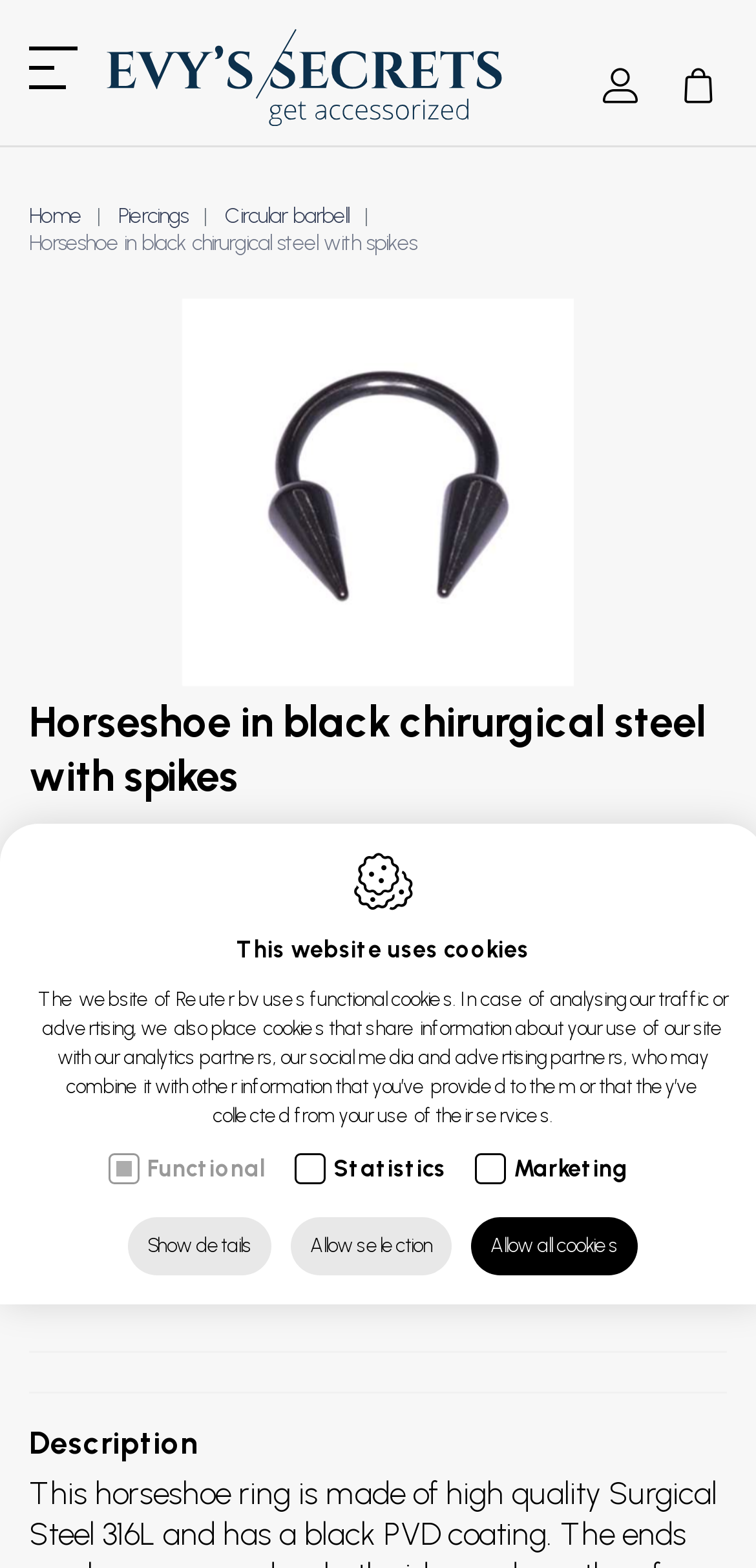Describe all the key features of the webpage in detail.

This webpage is about a product, specifically a horseshoe in black chirurgical steel with spikes, sold by Evy's Secrets. At the top left corner, there is a button and a link to "Reuter bv" with an accompanying image. To the right of this, there is a navigation breadcrumb with links to "Home", "Piercings", "Circular barbell", and the current product page.

Below the navigation breadcrumb, there is a large image of the product, taking up most of the width of the page. Above the image, there is a heading with the product name, and below it, there are several sections of text describing the product's material, color, diameter, and bar thickness.

To the right of the product image, there is a dropdown menu with a "Choose" option, and below it, there are prices listed in euros, including the VAT-inclusive price. Further down, there is a section with the product's SKU and a description heading.

At the bottom of the page, there is a notice about the website using cookies, with a detailed explanation of the types of cookies used. Below this, there are options to show details, allow selection, or allow all cookies. Finally, there is a complementary section with buttons and links to search, mail, home, and find us, as well as buttons to add the product to the cart.